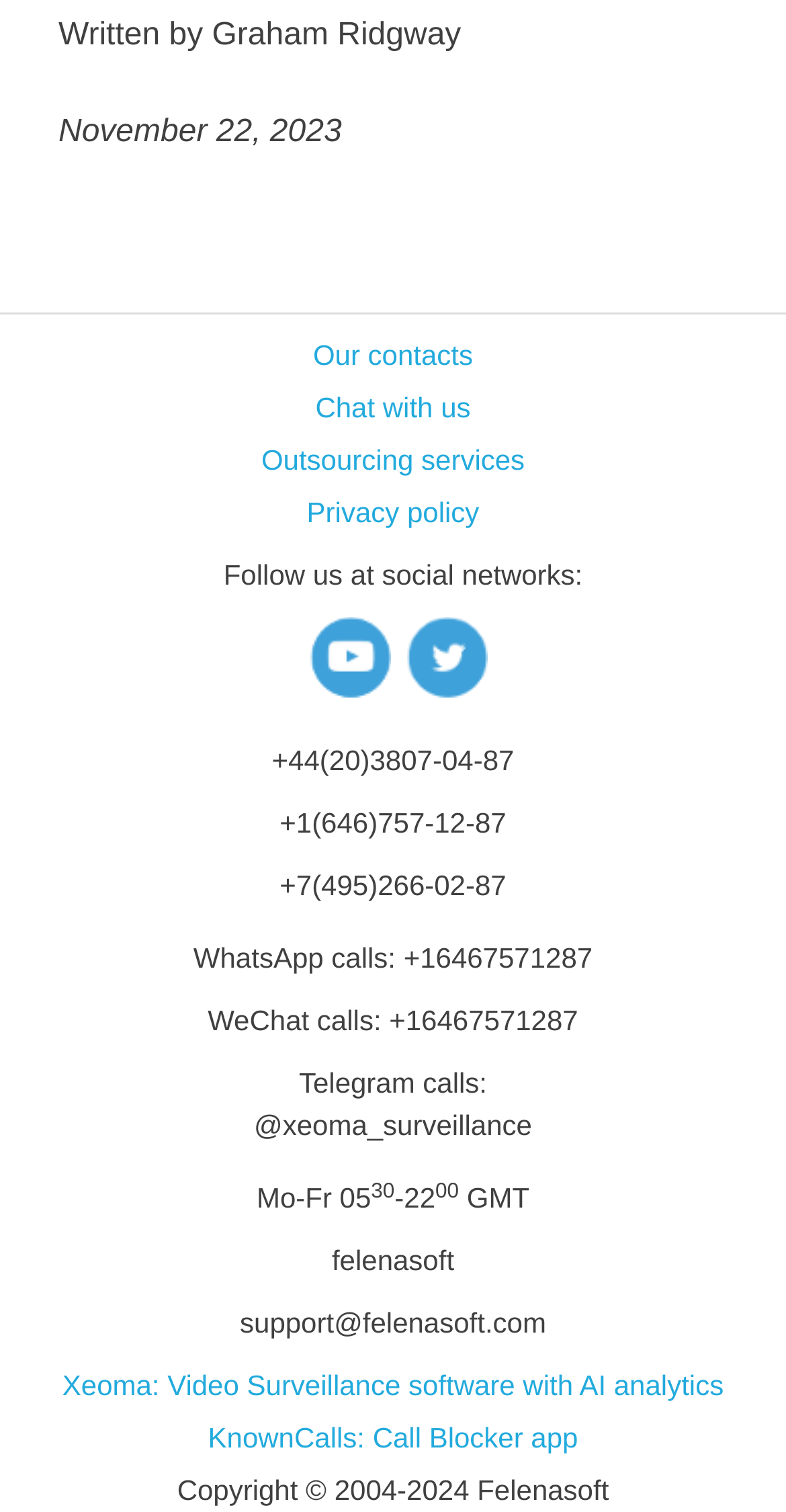Please determine the bounding box coordinates for the element that should be clicked to follow these instructions: "Follow Xeoma Video Surveillance Software on Twitter!".

[0.518, 0.438, 0.62, 0.466]